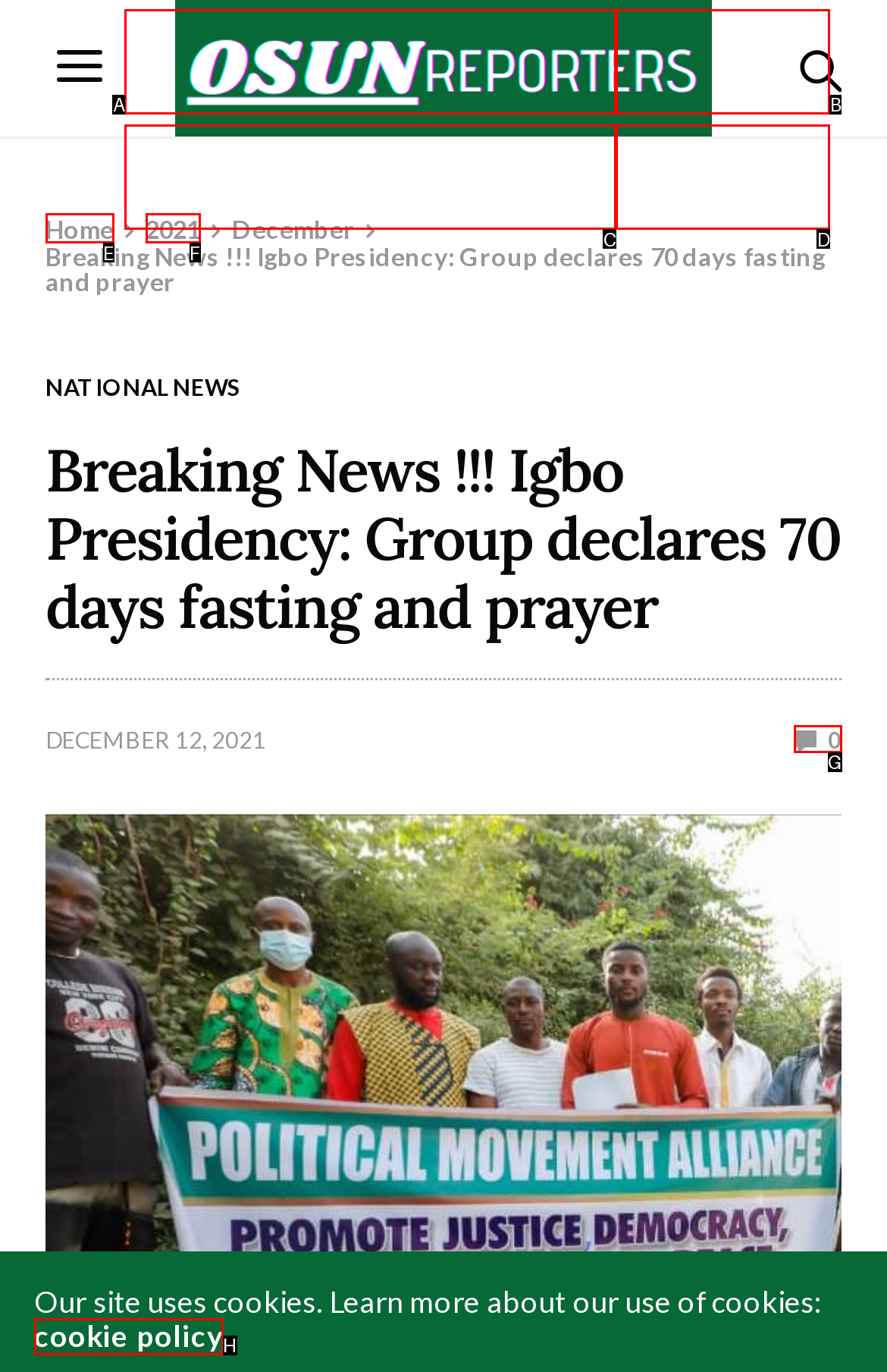Select the letter that corresponds to the description: value="Search". Provide your answer using the option's letter.

D